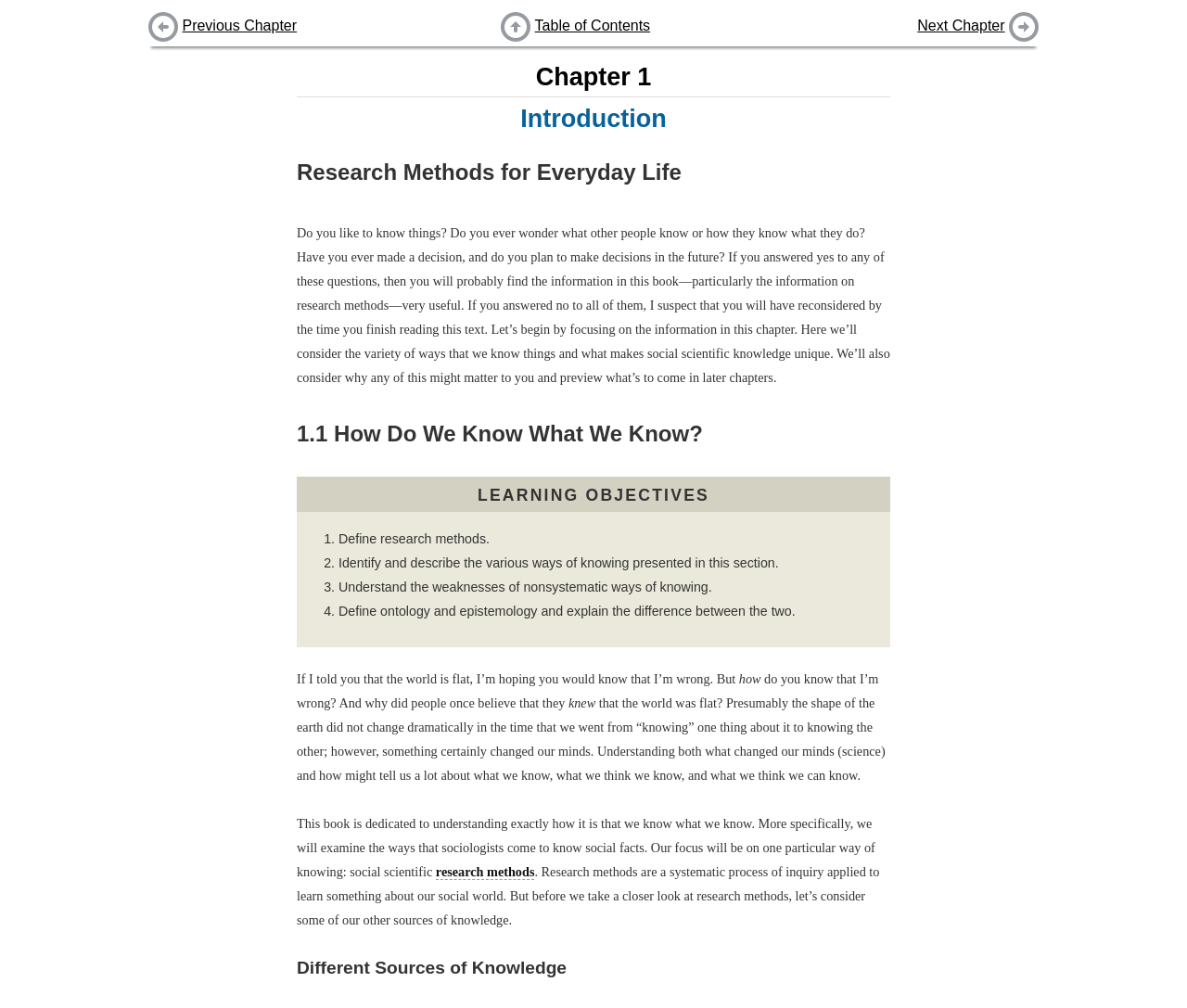What is the focus of this book?
From the image, respond using a single word or phrase.

Social scientific research methods